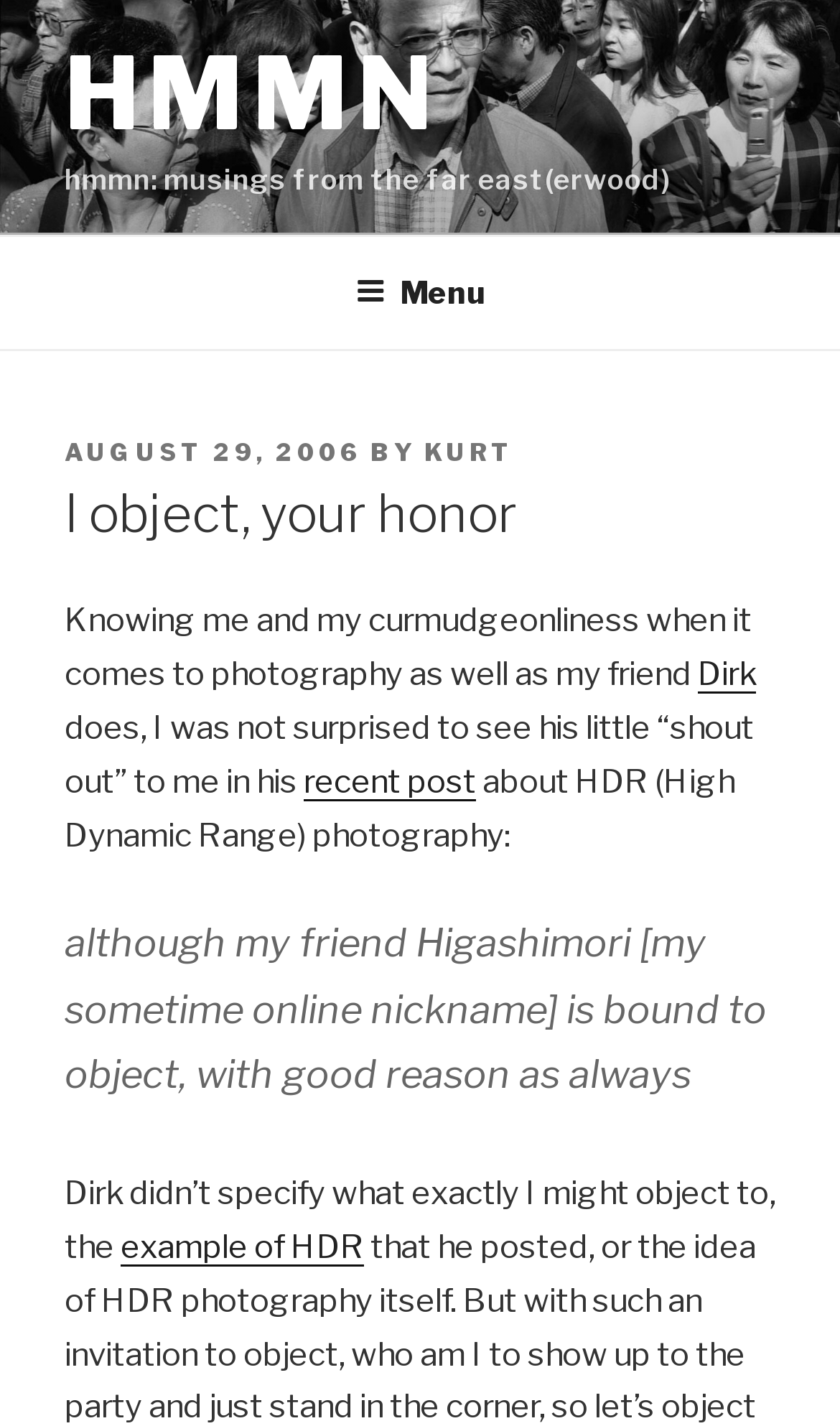Can you identify and provide the main heading of the webpage?

I object, your honor